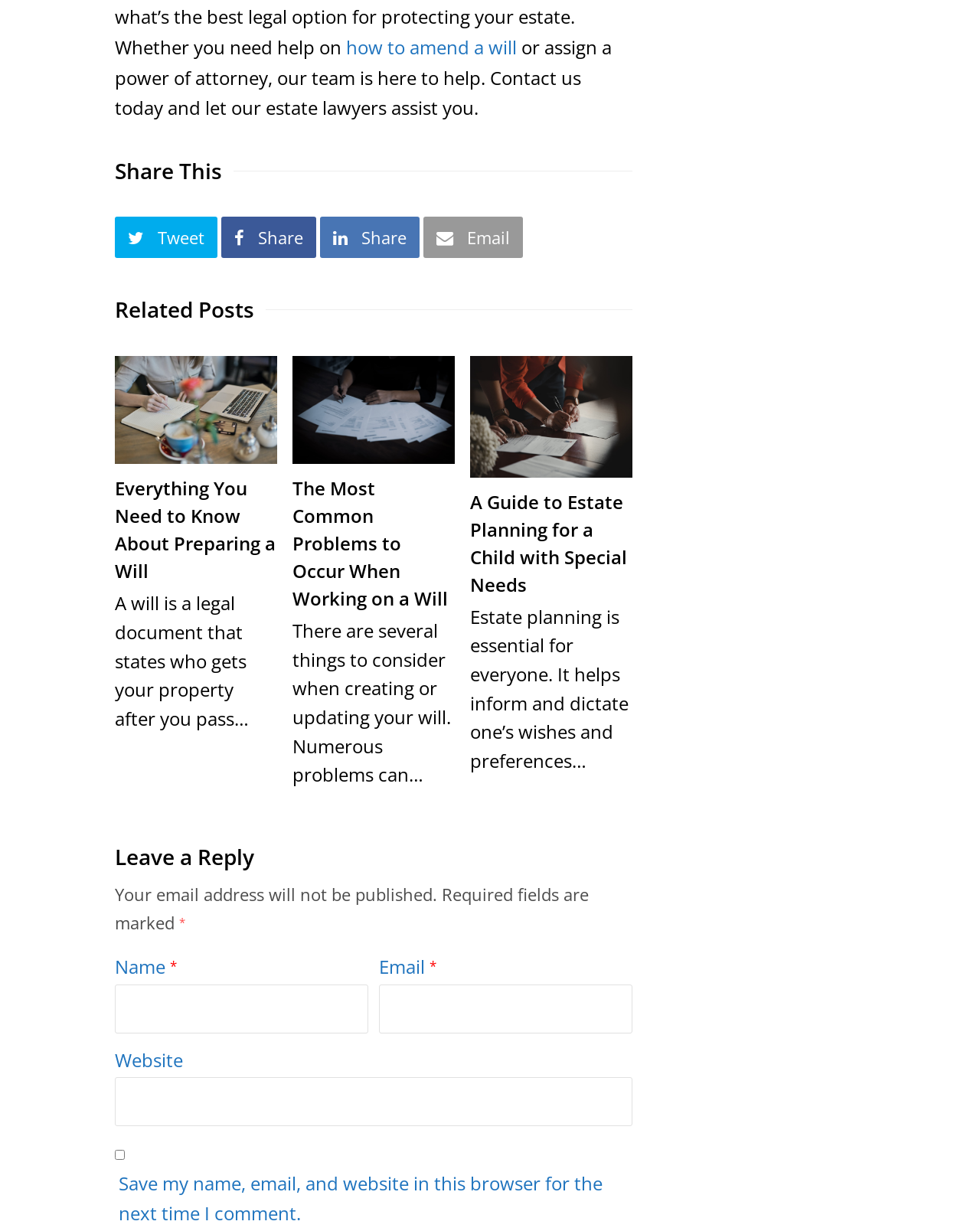Ascertain the bounding box coordinates for the UI element detailed here: "parent_node: Website name="url"". The coordinates should be provided as [left, top, right, bottom] with each value being a float between 0 and 1.

[0.117, 0.875, 0.645, 0.915]